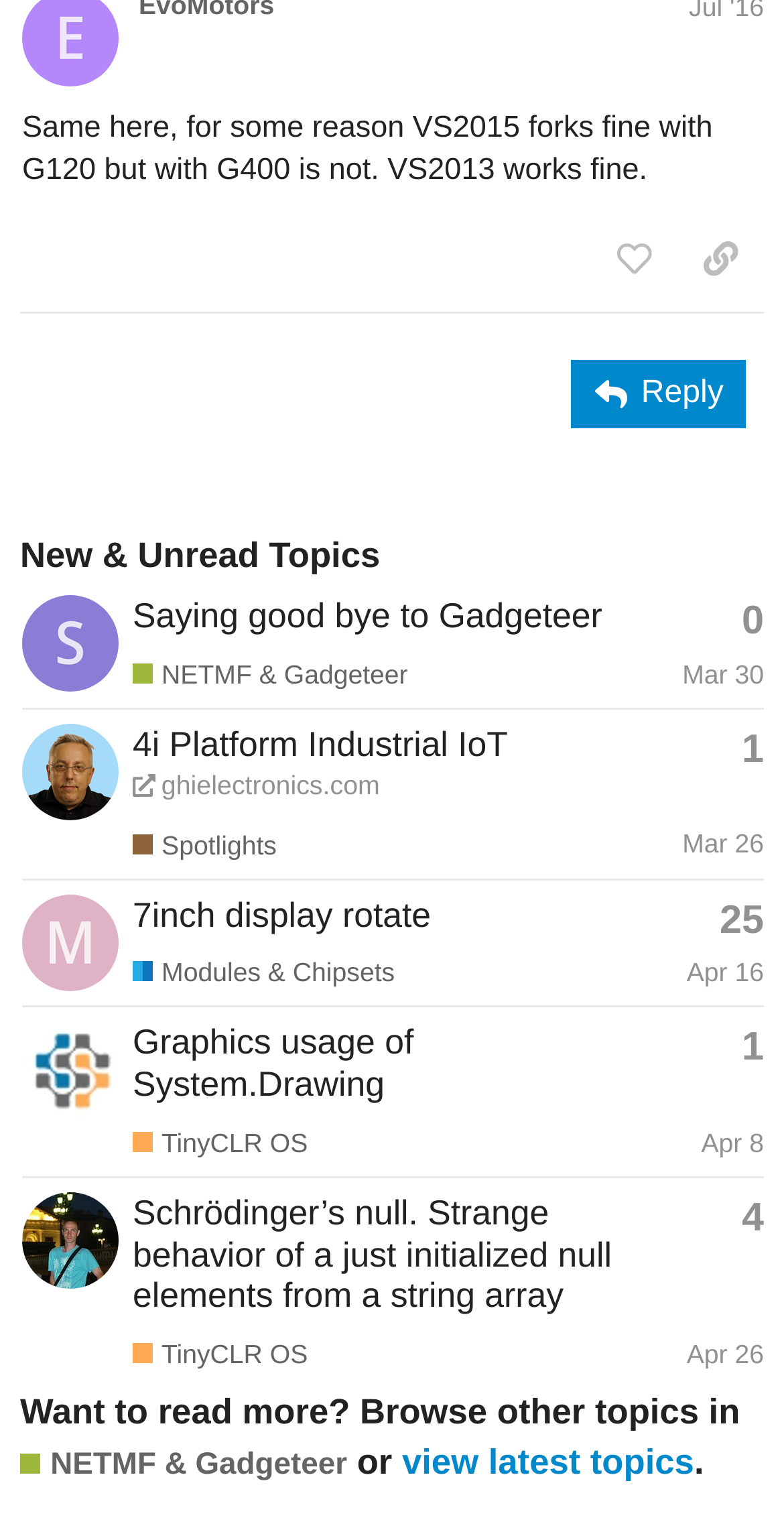Locate the bounding box coordinates of the item that should be clicked to fulfill the instruction: "Click on About".

None